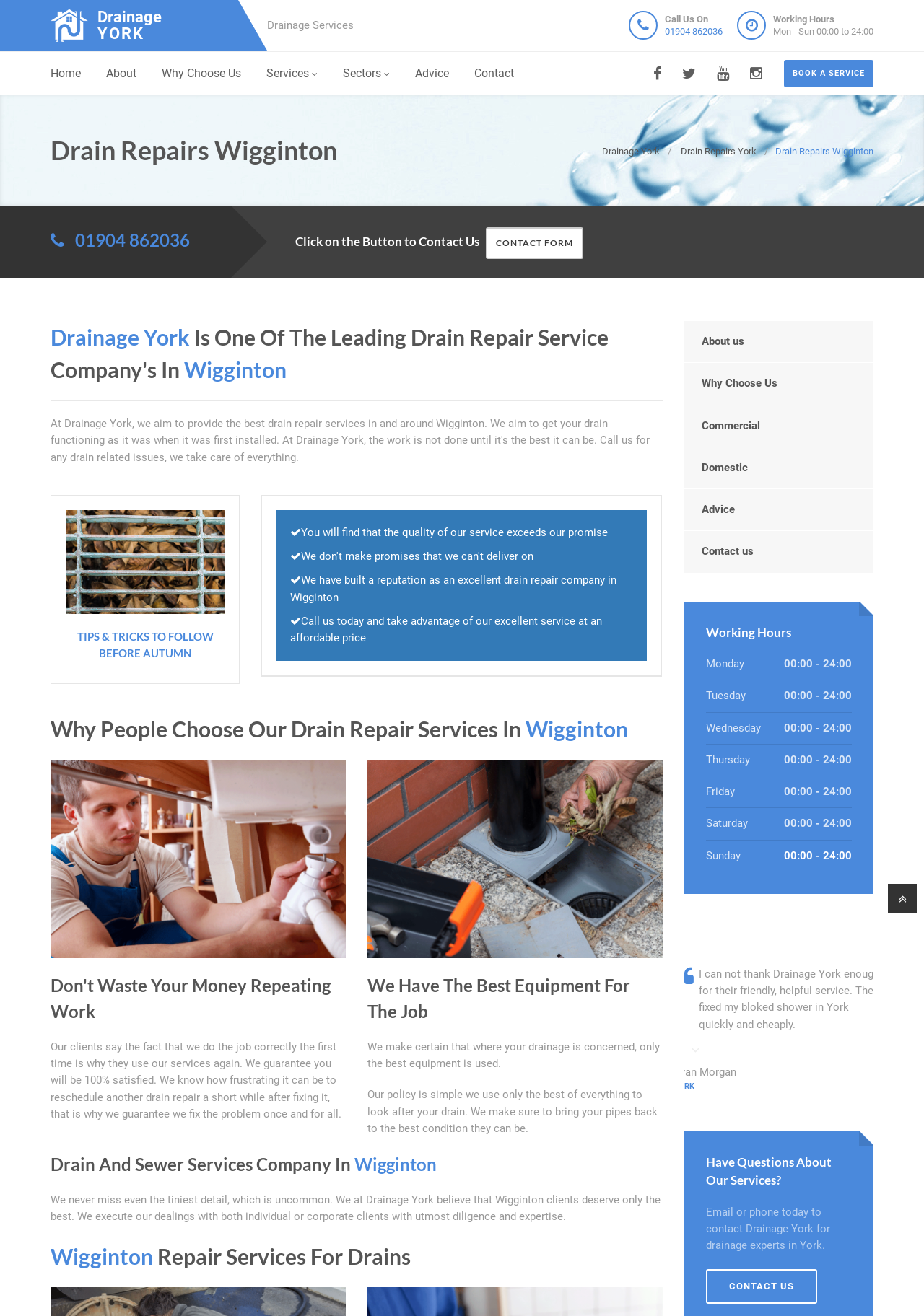Locate the bounding box coordinates of the area where you should click to accomplish the instruction: "Click on the 'BOOK A SERVICE' button".

[0.848, 0.046, 0.945, 0.066]